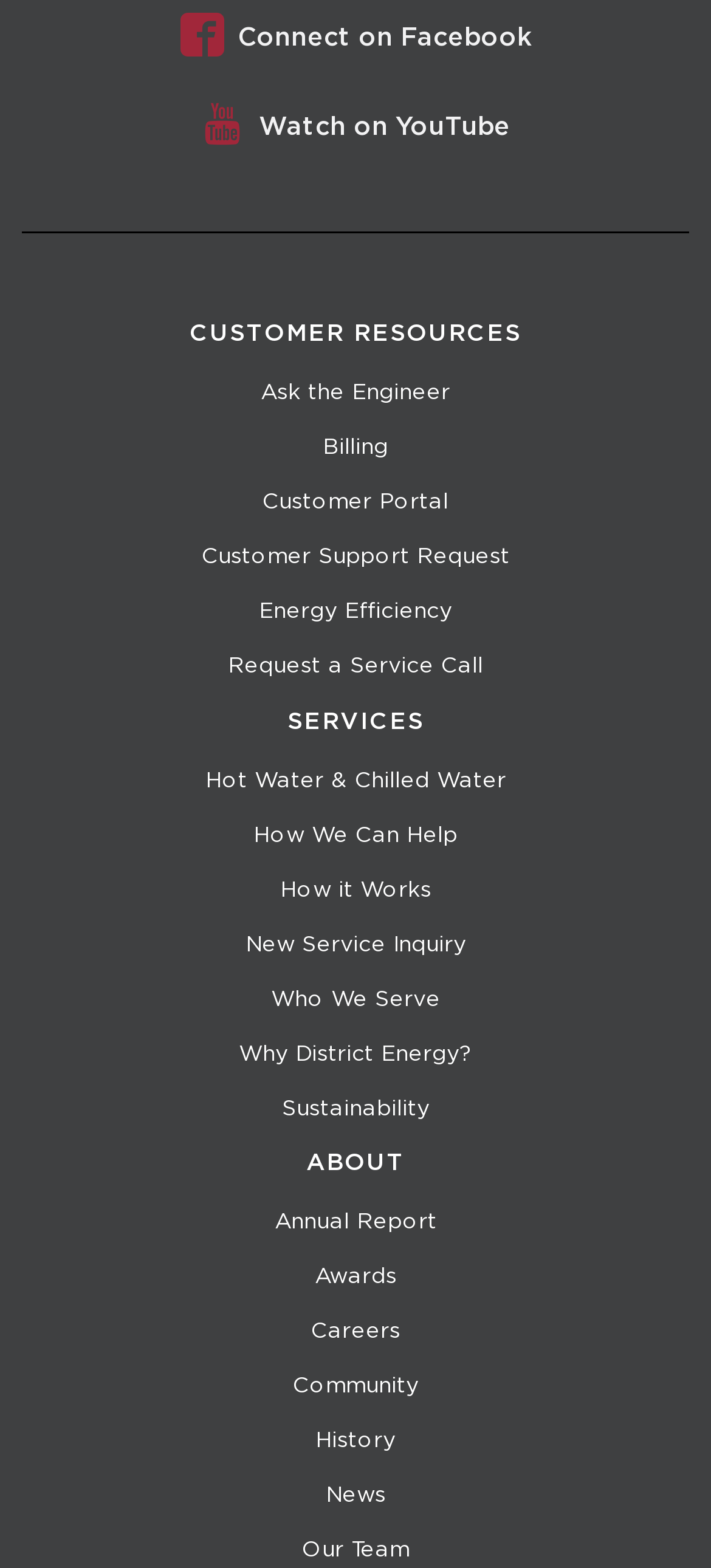Please specify the coordinates of the bounding box for the element that should be clicked to carry out this instruction: "Watch on YouTube". The coordinates must be four float numbers between 0 and 1, formatted as [left, top, right, bottom].

[0.282, 0.069, 0.718, 0.094]